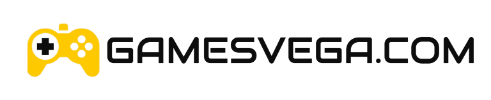What type of content does GamesVega.com provide?
Based on the image, answer the question with as much detail as possible.

GamesVega.com provides various gaming resources, including mod APKs, tips, and reviews, as reflected in the logo's design and the overall aesthetic of the website.